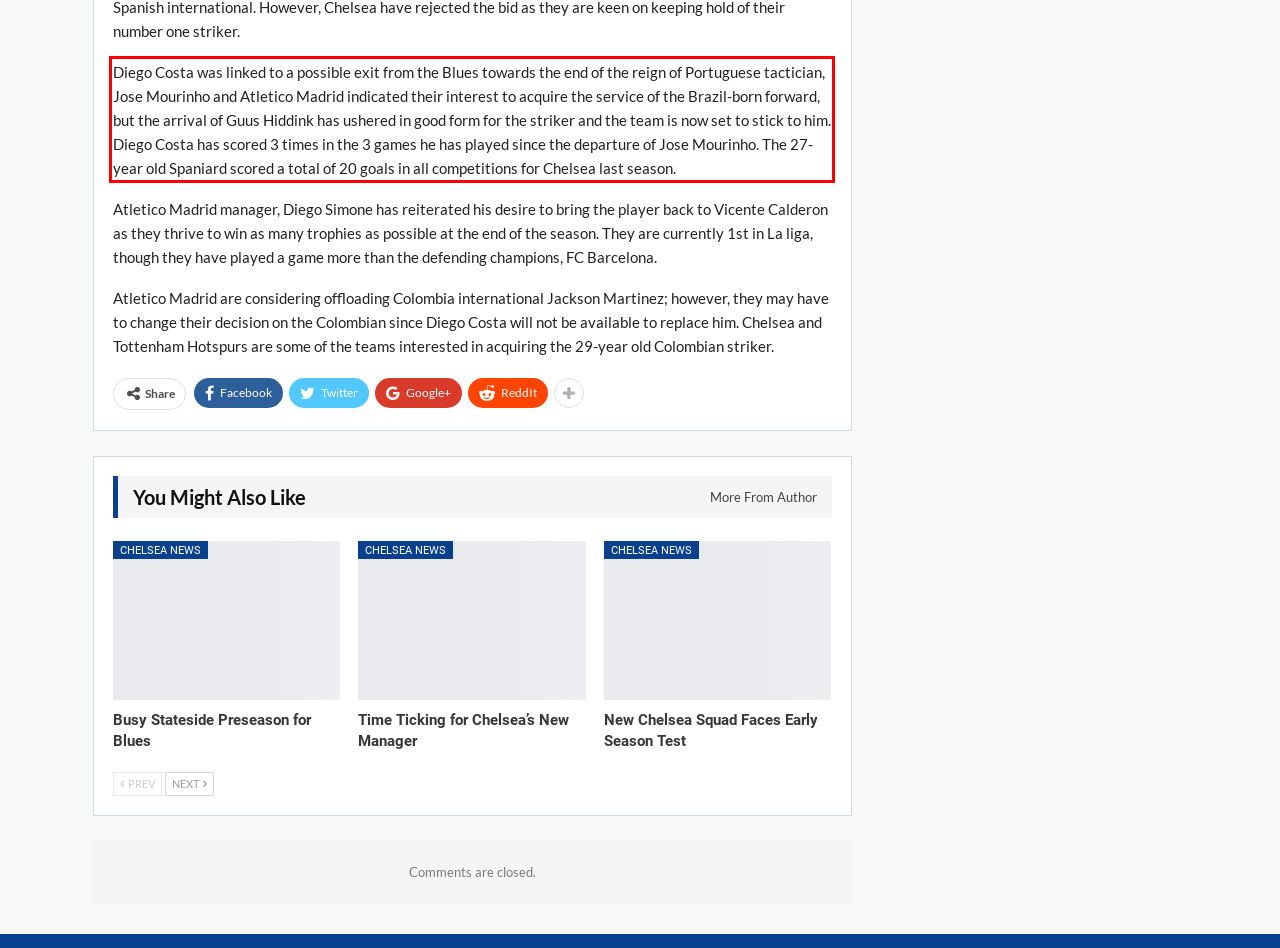Identify the red bounding box in the webpage screenshot and perform OCR to generate the text content enclosed.

Diego Costa was linked to a possible exit from the Blues towards the end of the reign of Portuguese tactician, Jose Mourinho and Atletico Madrid indicated their interest to acquire the service of the Brazil-born forward, but the arrival of Guus Hiddink has ushered in good form for the striker and the team is now set to stick to him. Diego Costa has scored 3 times in the 3 games he has played since the departure of Jose Mourinho. The 27-year old Spaniard scored a total of 20 goals in all competitions for Chelsea last season.